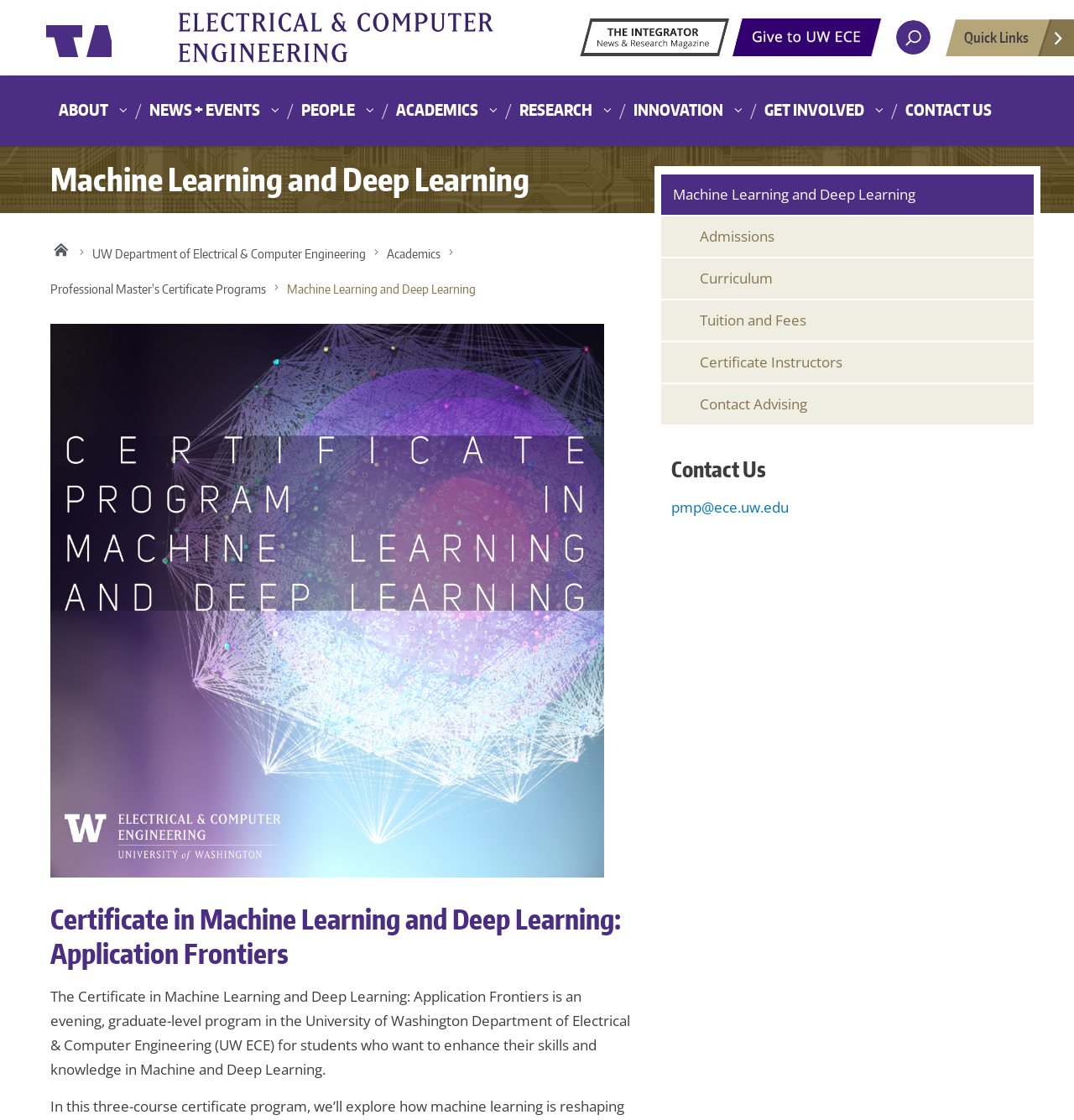Provide a one-word or brief phrase answer to the question:
How many links are there in the main menu?

8